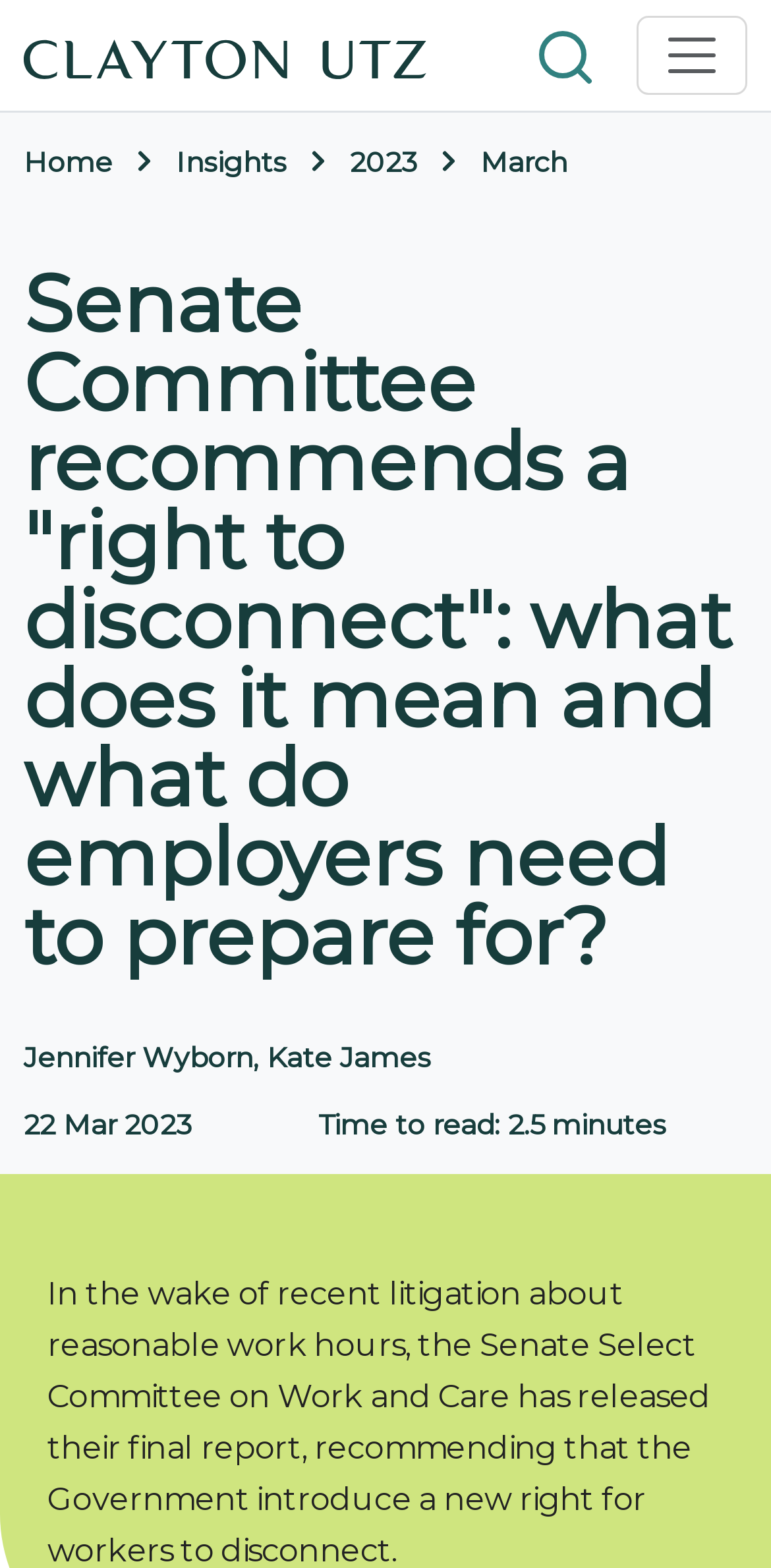Using details from the image, please answer the following question comprehensively:
When was the article published?

I found the publication date by looking at the static text element that appears below the author's name, which mentions '22 Mar 2023'.